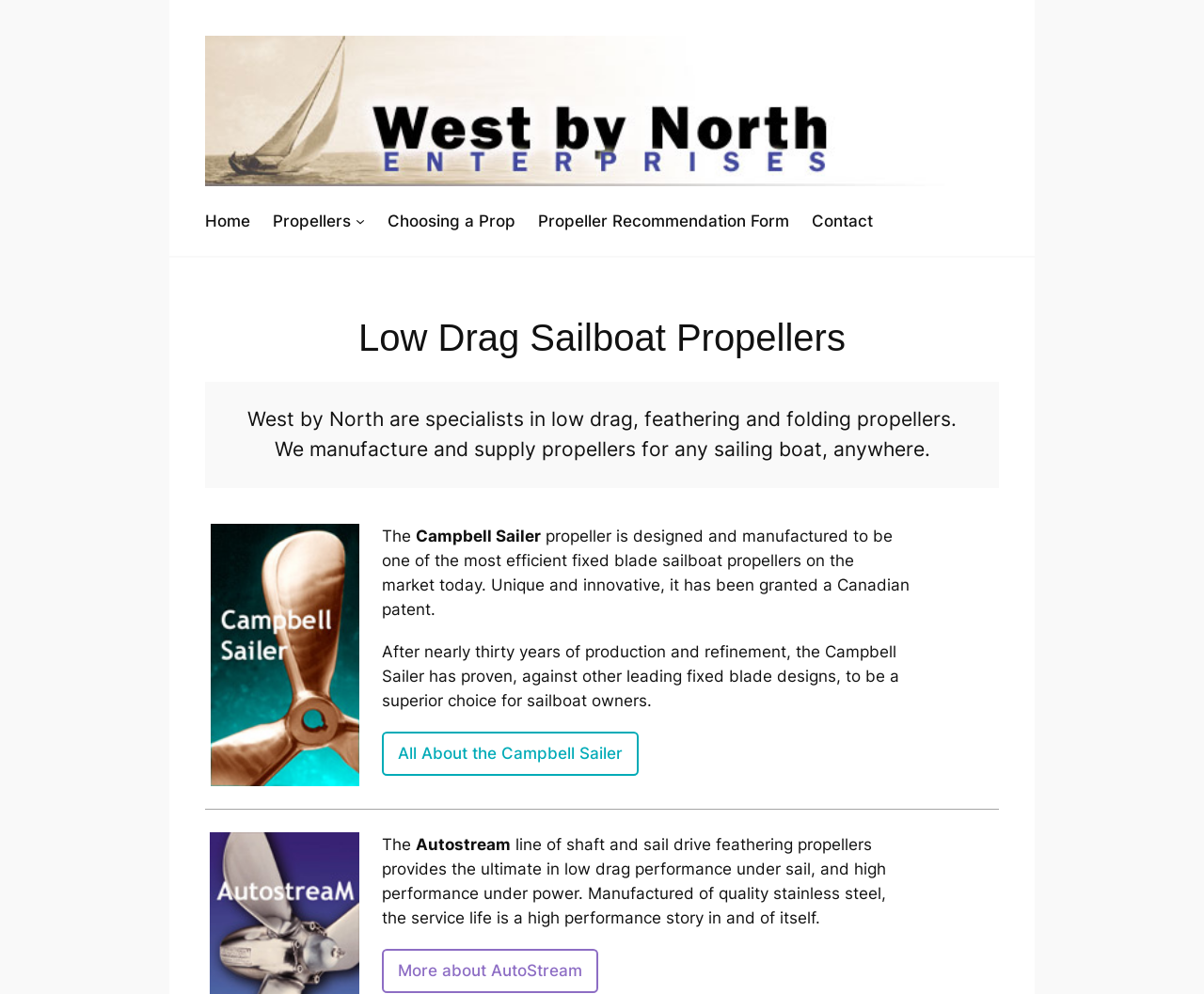Give a concise answer using only one word or phrase for this question:
What is the purpose of the Autostream line of propellers?

Low drag performance under sail